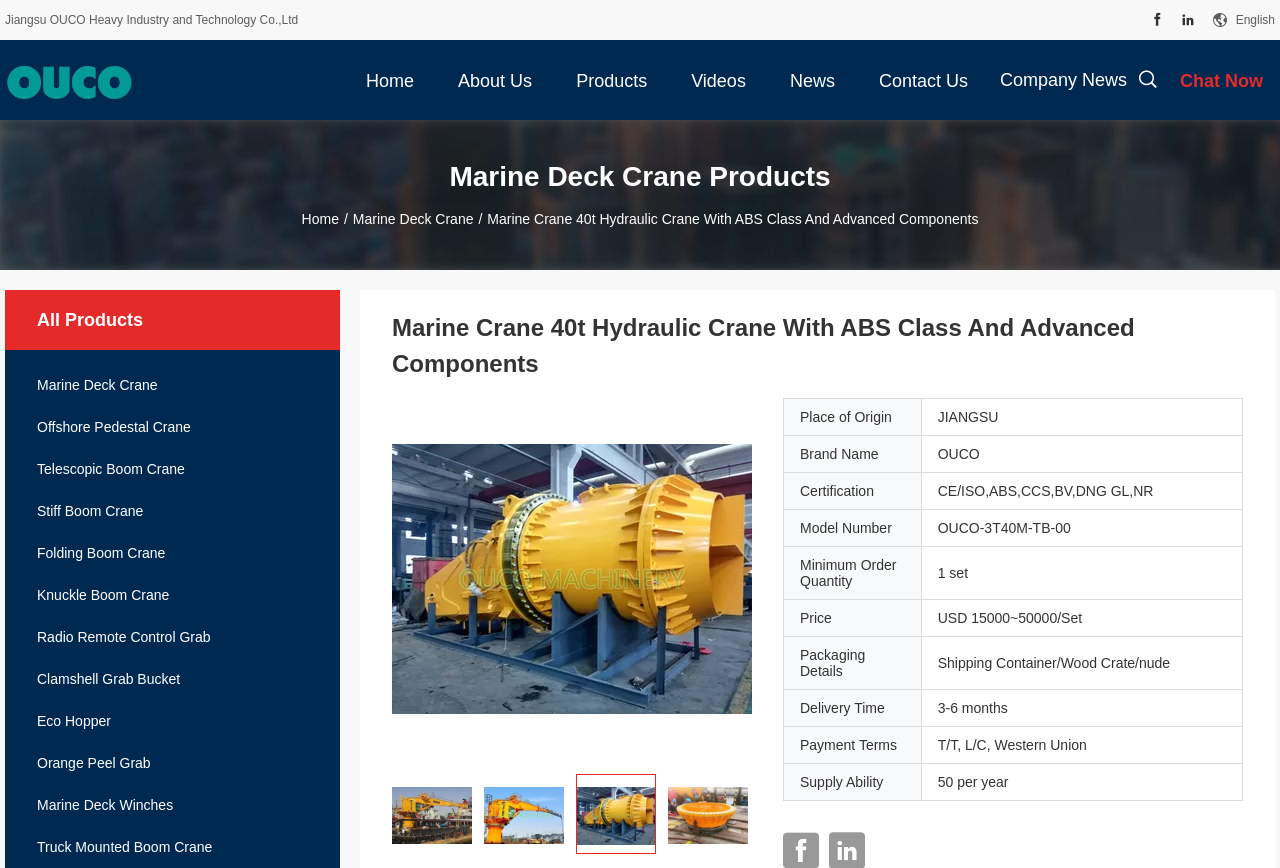Describe the webpage meticulously, covering all significant aspects.

This webpage is about a marine crane product, specifically a 40t hydraulic crane with ABS class and advanced components. At the top of the page, there is a company name "Jiangsu OUCO Heavy Industry and Technology Co.,Ltd" with a logo image next to it. Below the company name, there are several links to different sections of the website, including "Home", "About Us", "Products", "Videos", "News", and "Contact Us".

On the left side of the page, there is a menu with various product categories, including "Marine Deck Crane", "Offshore Pedestal Crane", "Telescopic Boom Crane", and others. Each category has a link to a corresponding webpage.

In the main content area, there is a heading that reads "Marine Crane 40t Hydraulic Crane With ABS Class And Advanced Components". Below the heading, there are several images of the product, showcasing its different features.

Below the images, there is a table that provides detailed product information, including the place of origin, brand name, certification, model number, minimum order quantity, price, packaging details, delivery time, and payment terms.

At the bottom of the page, there is a search box where users can enter keywords to search for products. There is also a "Chat Now" link that allows users to initiate a conversation with the company.